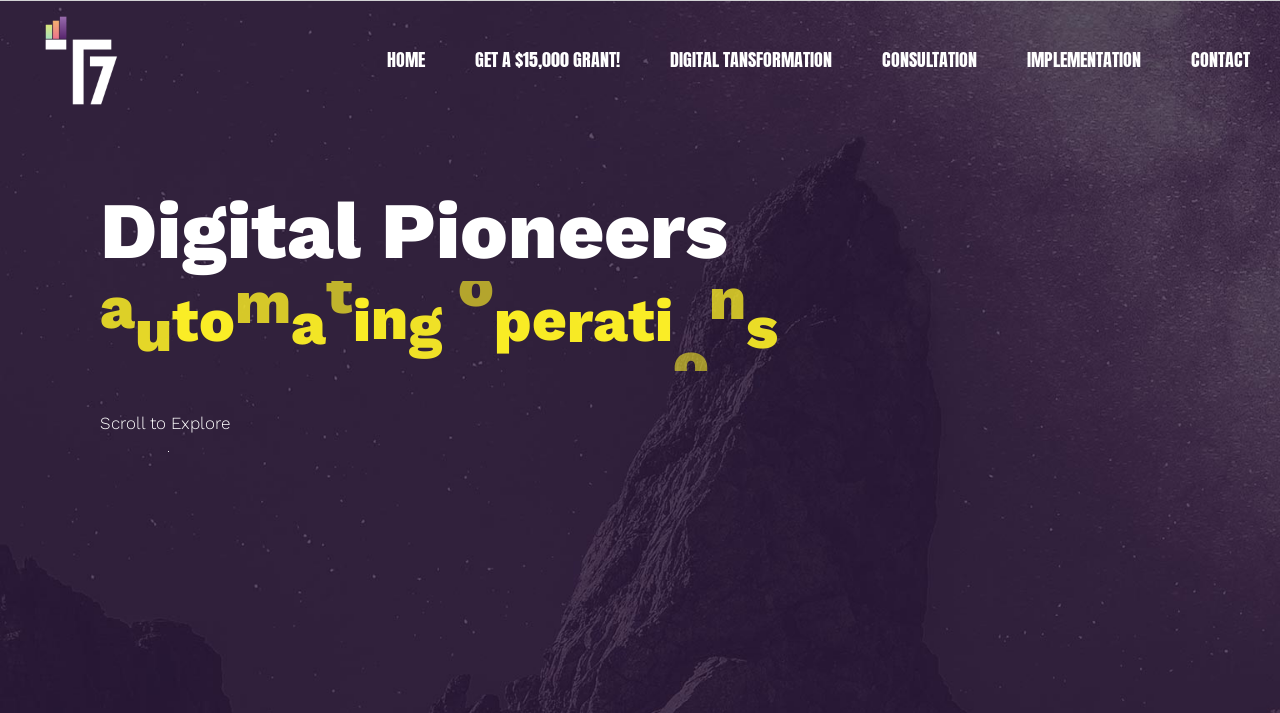Given the element description: "Contact", predict the bounding box coordinates of this UI element. The coordinates must be four float numbers between 0 and 1, given as [left, top, right, bottom].

[0.93, 0.063, 0.977, 0.105]